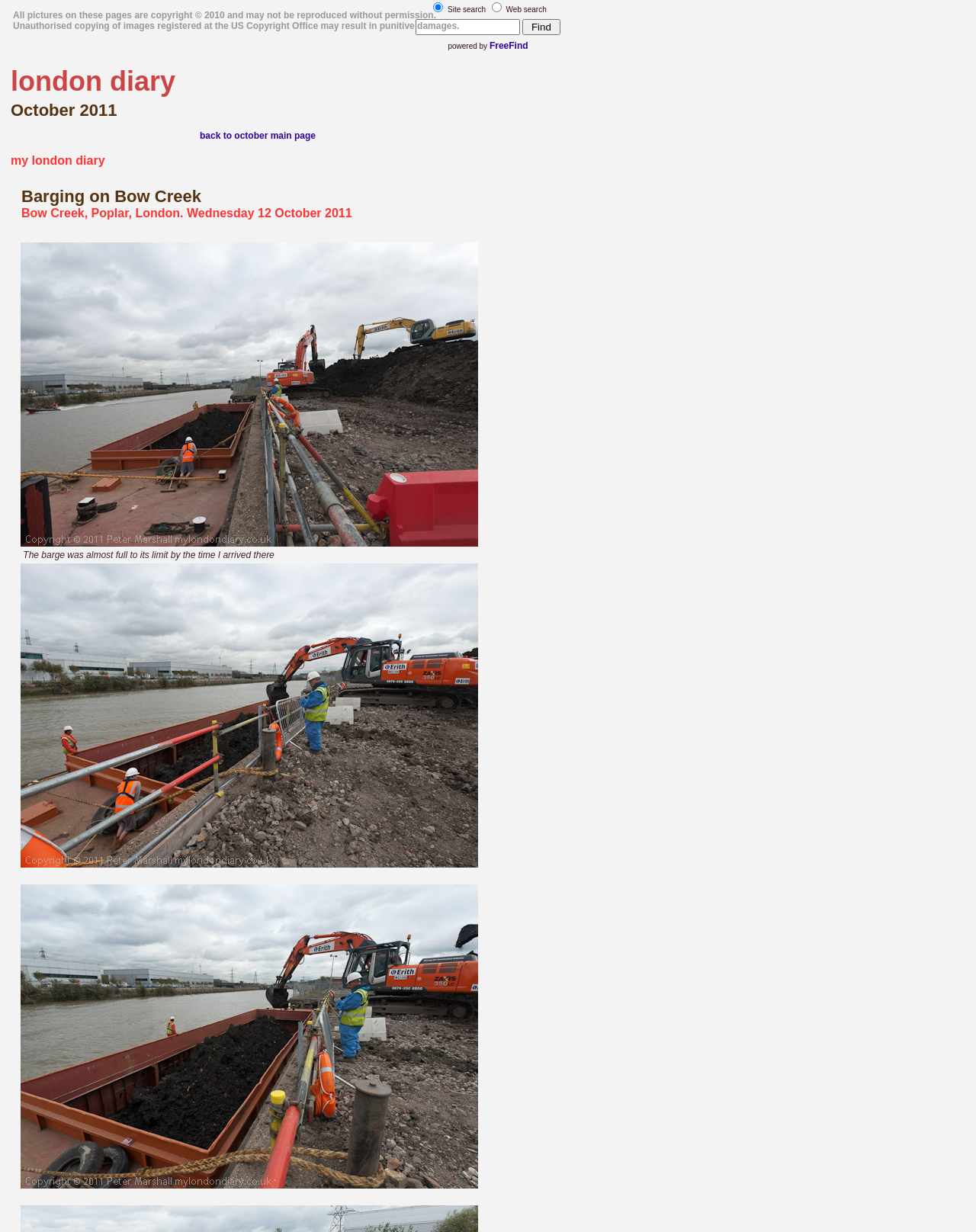Answer the question using only one word or a concise phrase: How many images are in the first entry?

3